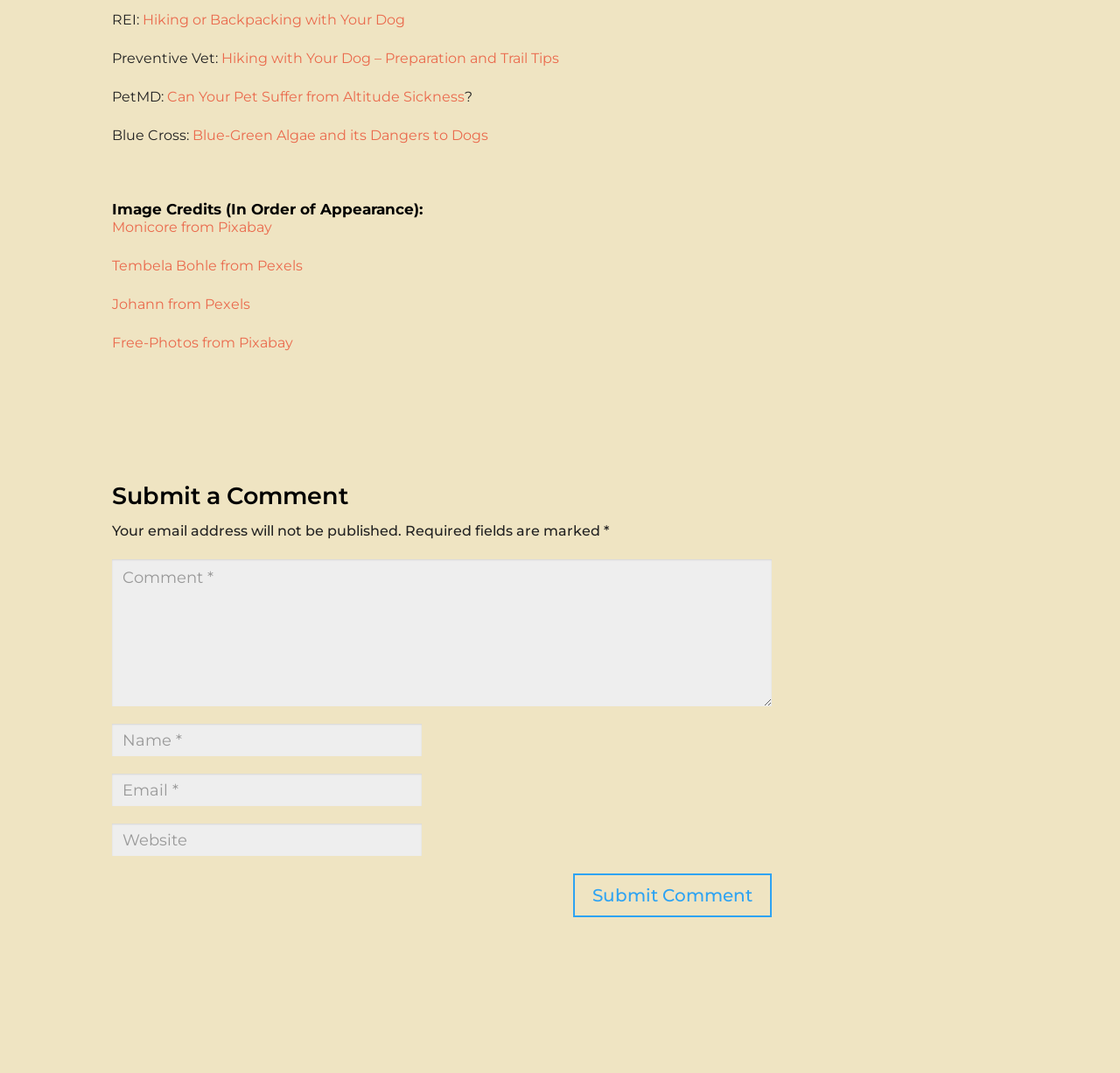Please identify the bounding box coordinates of the element I should click to complete this instruction: 'Click on 'Can Your Pet Suffer from Altitude Sickness''. The coordinates should be given as four float numbers between 0 and 1, like this: [left, top, right, bottom].

[0.149, 0.082, 0.415, 0.098]